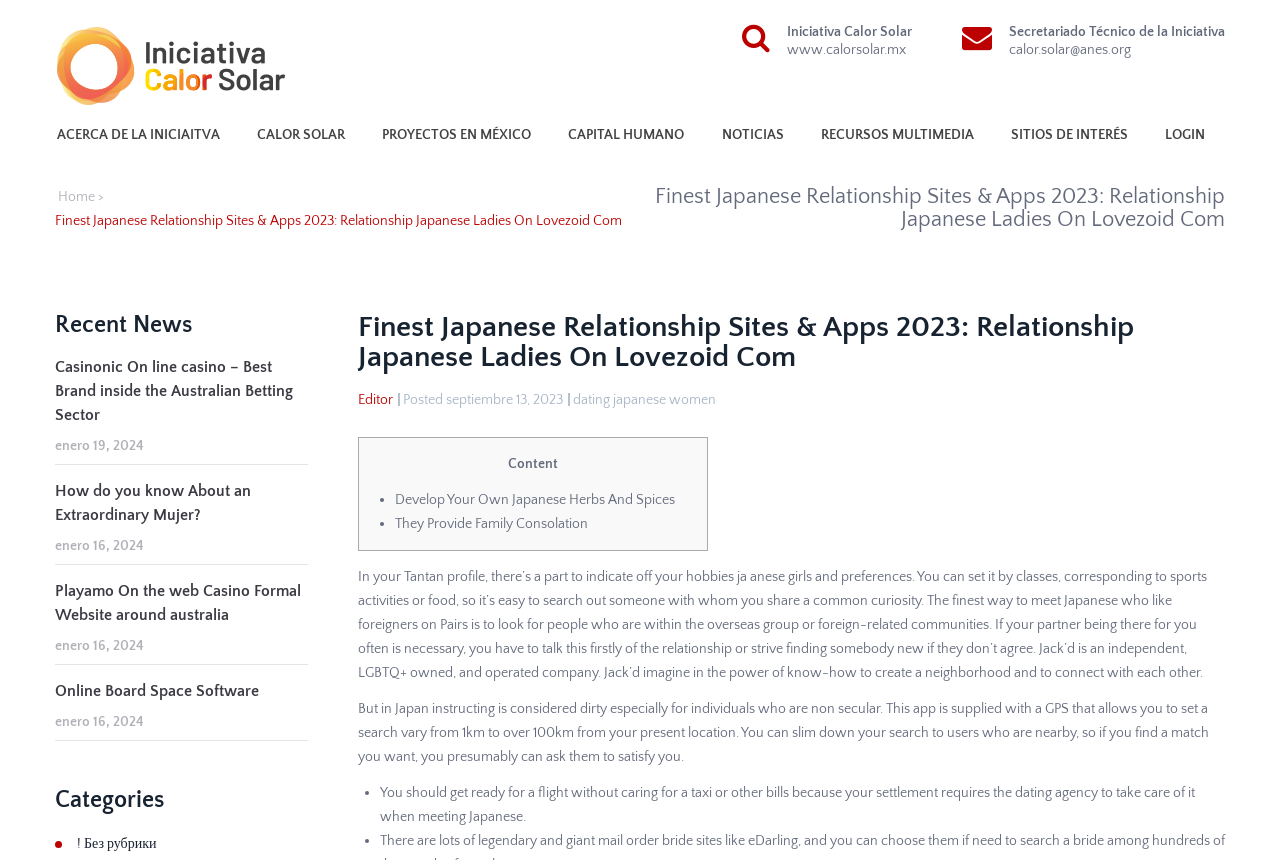Using the element description: "Home", determine the bounding box coordinates. The coordinates should be in the format [left, top, right, bottom], with values between 0 and 1.

[0.045, 0.22, 0.074, 0.238]